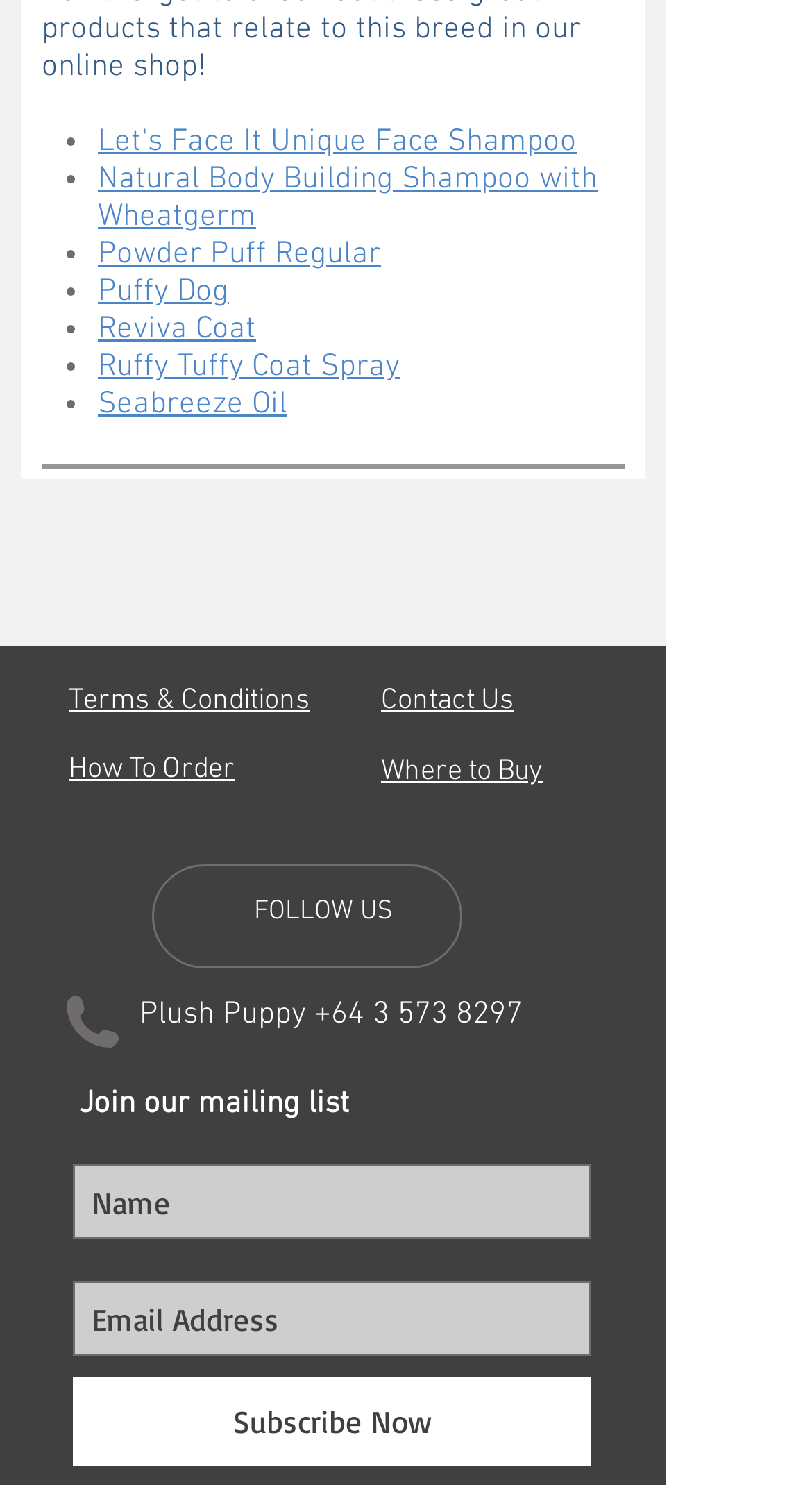What is the purpose of the textbox at the bottom?
Please respond to the question with as much detail as possible.

I looked at the textbox at the bottom of the page and found that it is part of a region labeled 'Slideshow', which includes a button labeled 'Subscribe Now' and a text 'Join our mailing list'. This suggests that the textbox is for subscribing to the mailing list.